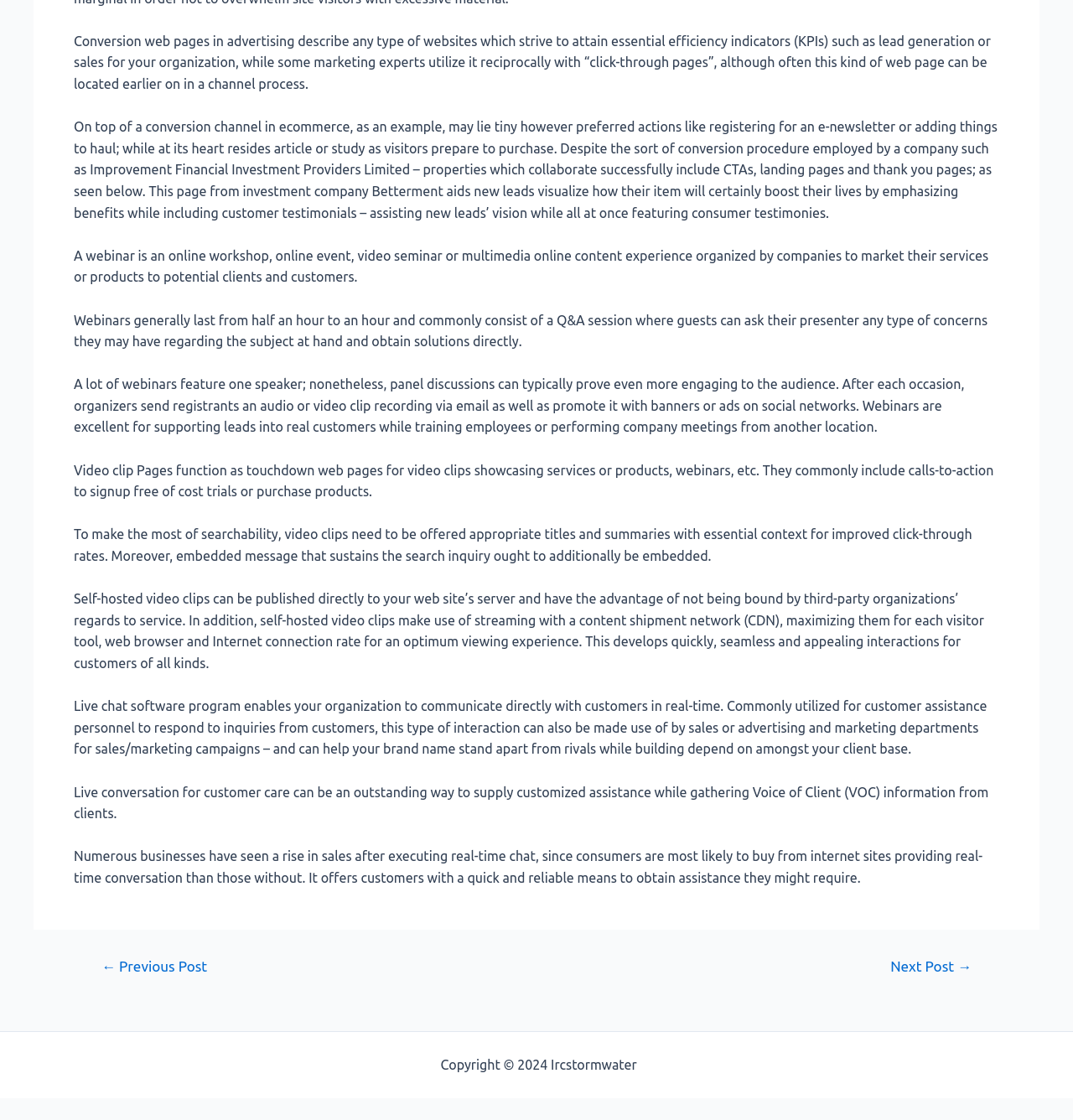Please give a succinct answer to the question in one word or phrase:
What is a video page?

A landing page for videos